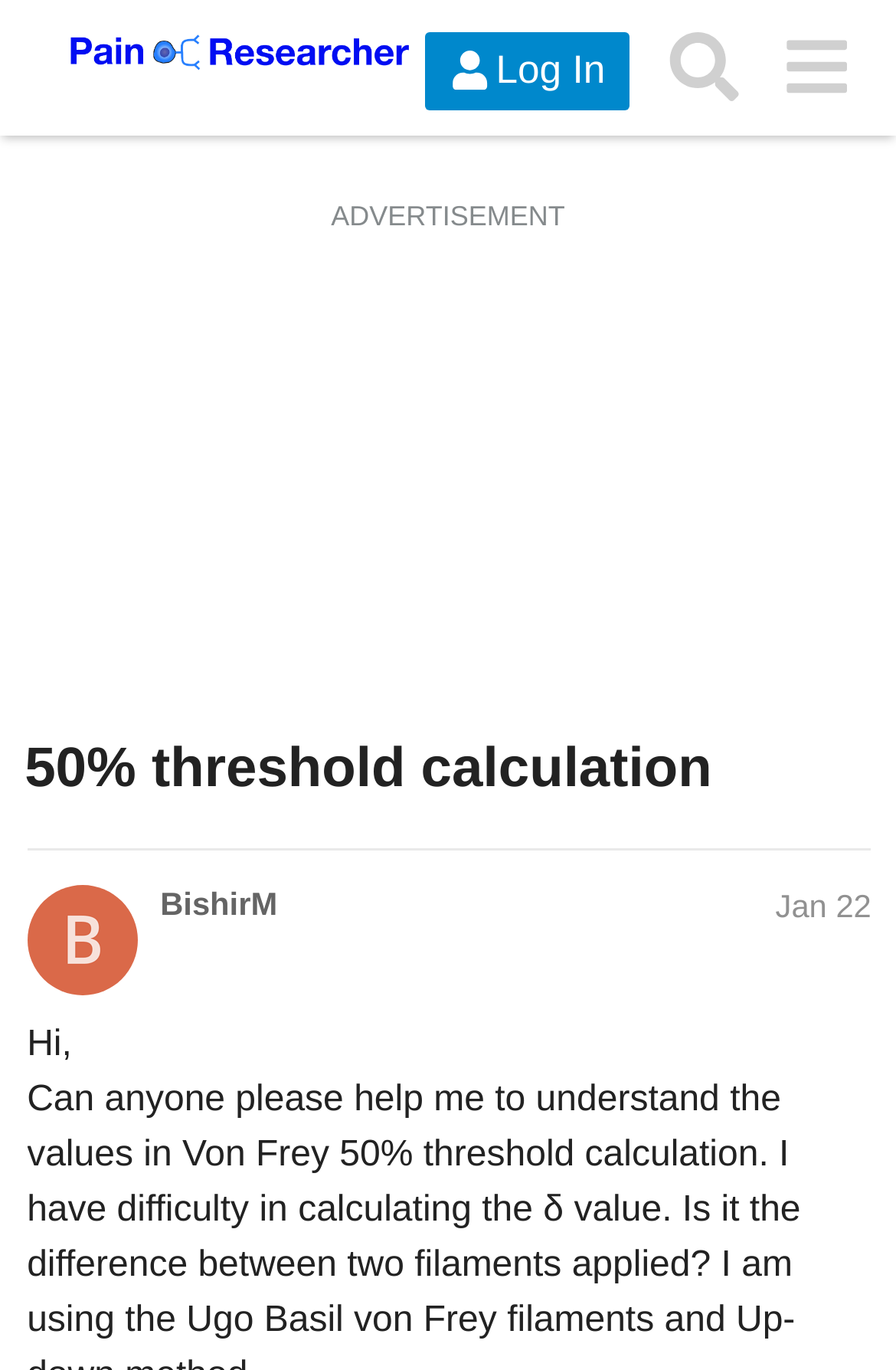How many buttons are in the top navigation bar?
Your answer should be a single word or phrase derived from the screenshot.

3